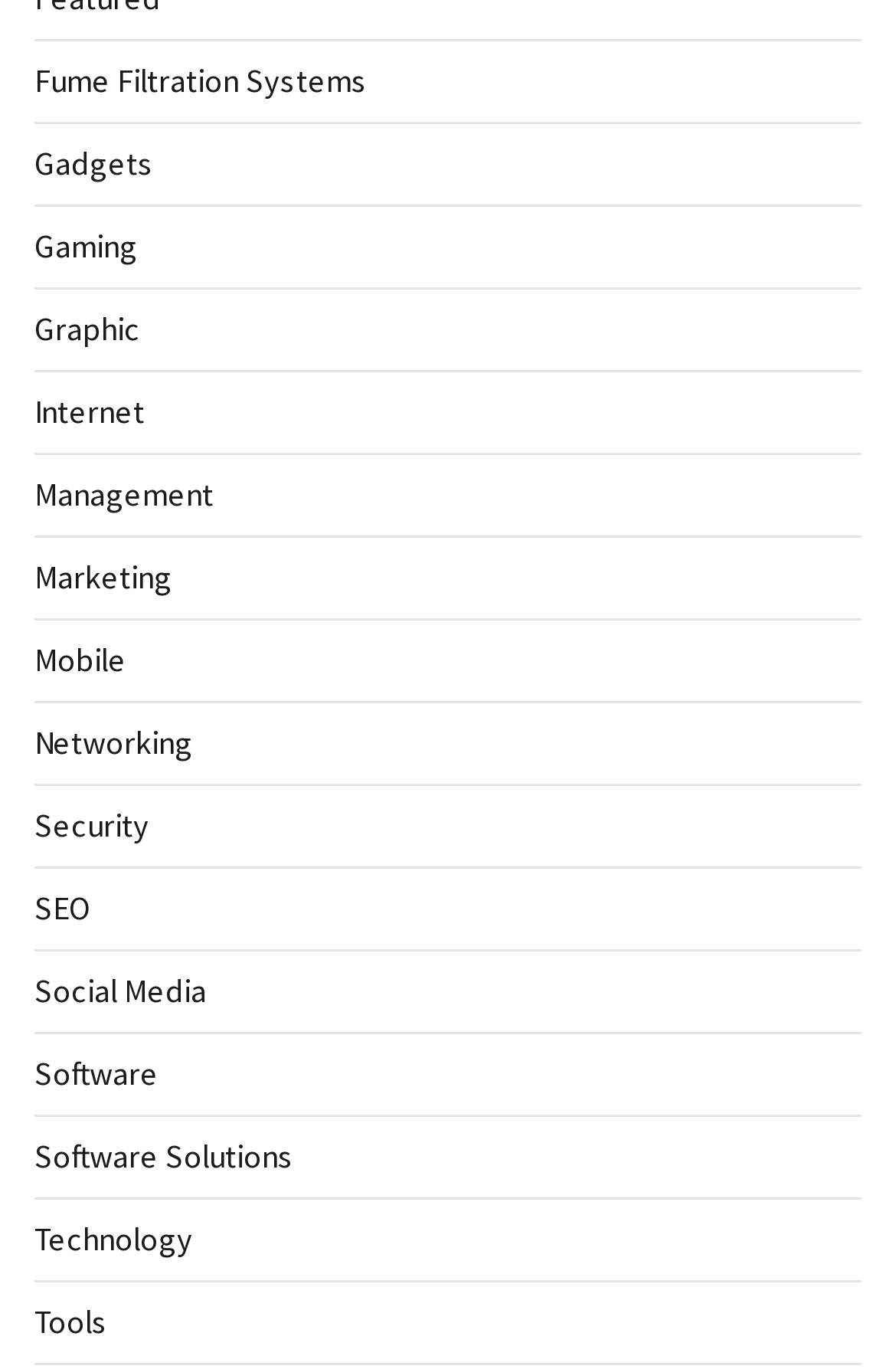Is there a category related to computer hardware on the webpage?
From the image, respond using a single word or phrase.

Yes